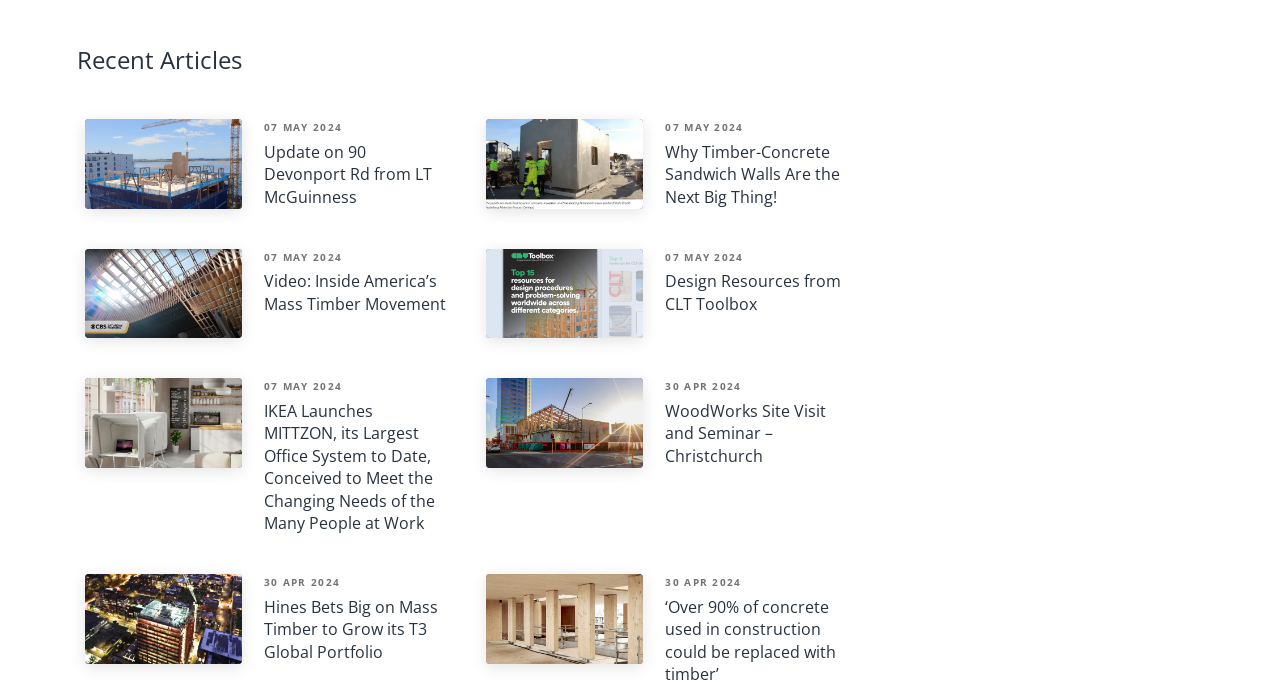Locate the bounding box coordinates of the area to click to fulfill this instruction: "visit alief home access". The bounding box should be presented as four float numbers between 0 and 1, in the order [left, top, right, bottom].

None